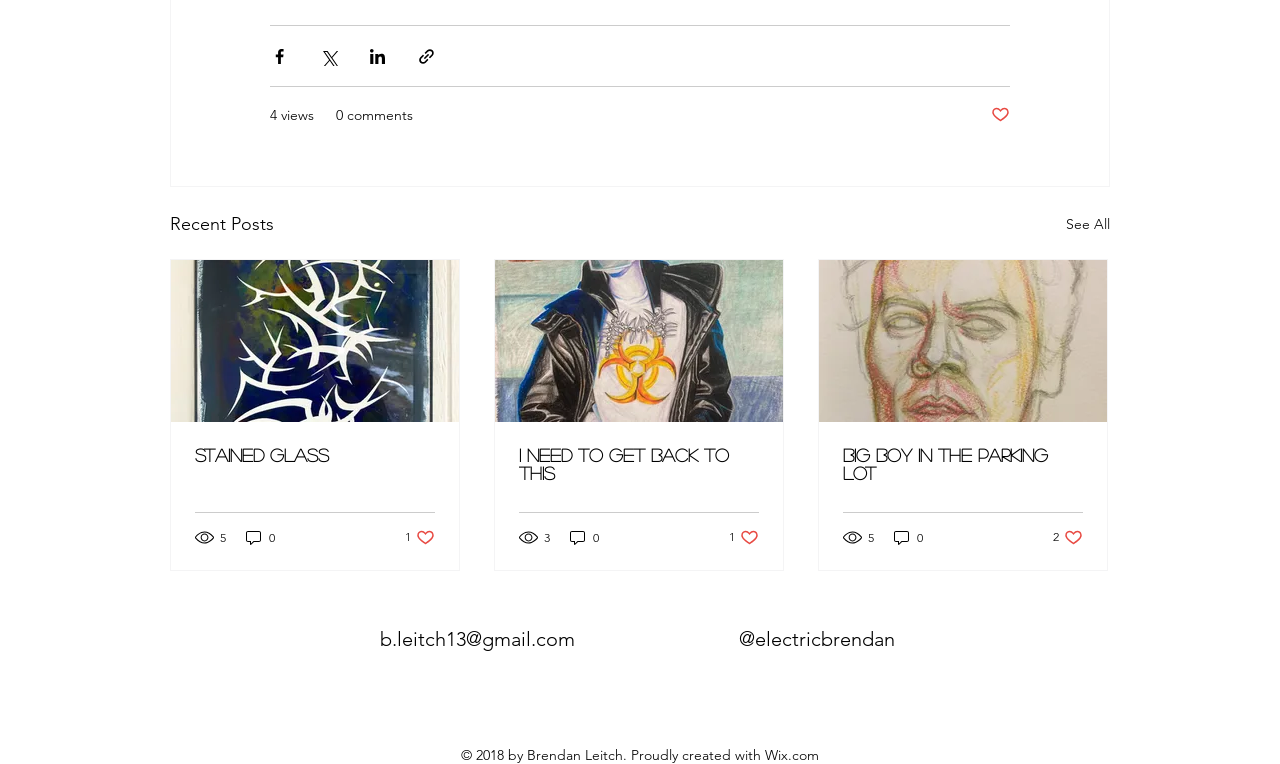What is the number of views for the first article?
Could you answer the question with a detailed and thorough explanation?

The first article has 5 views, which is indicated by the '5 views' text next to the image icon.